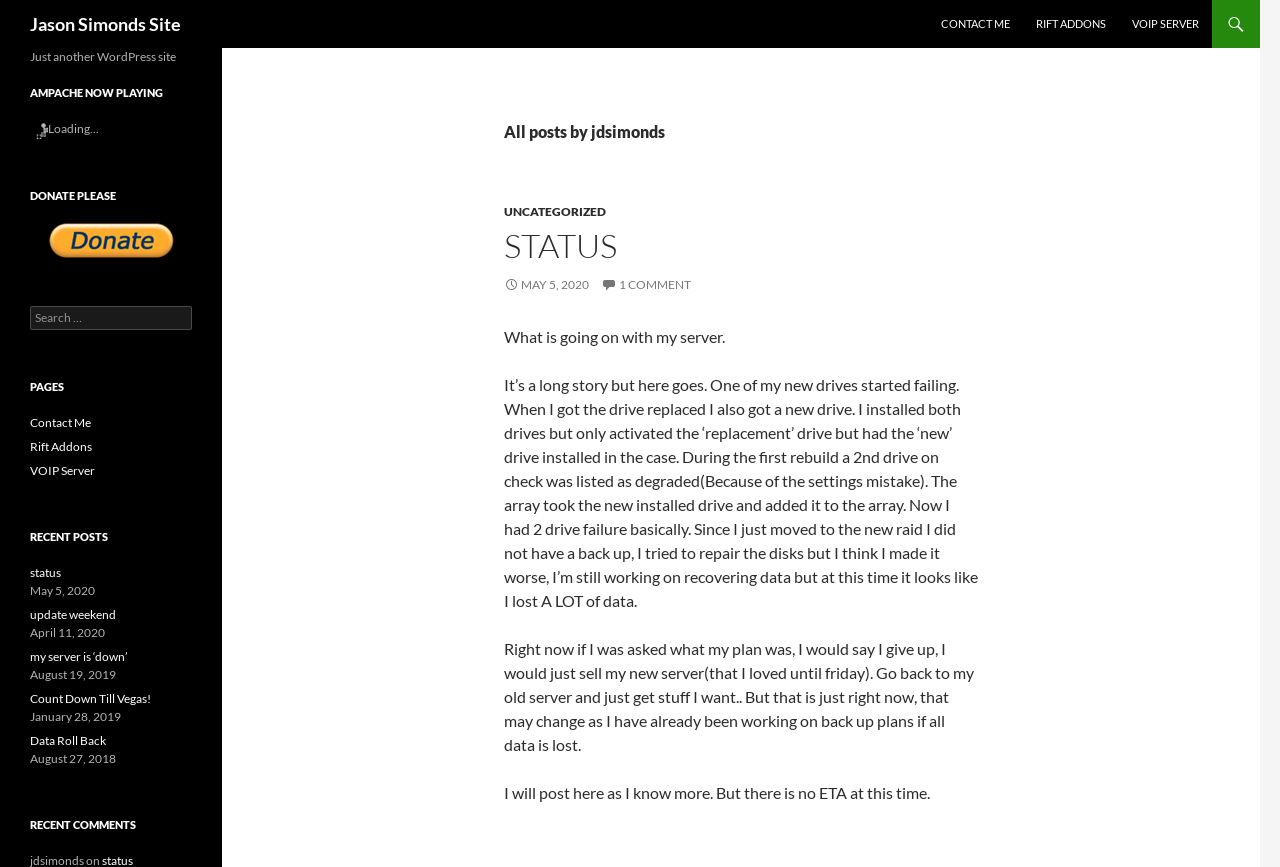Determine the bounding box coordinates of the clickable area required to perform the following instruction: "Search for something". The coordinates should be represented as four float numbers between 0 and 1: [left, top, right, bottom].

[0.023, 0.353, 0.15, 0.381]